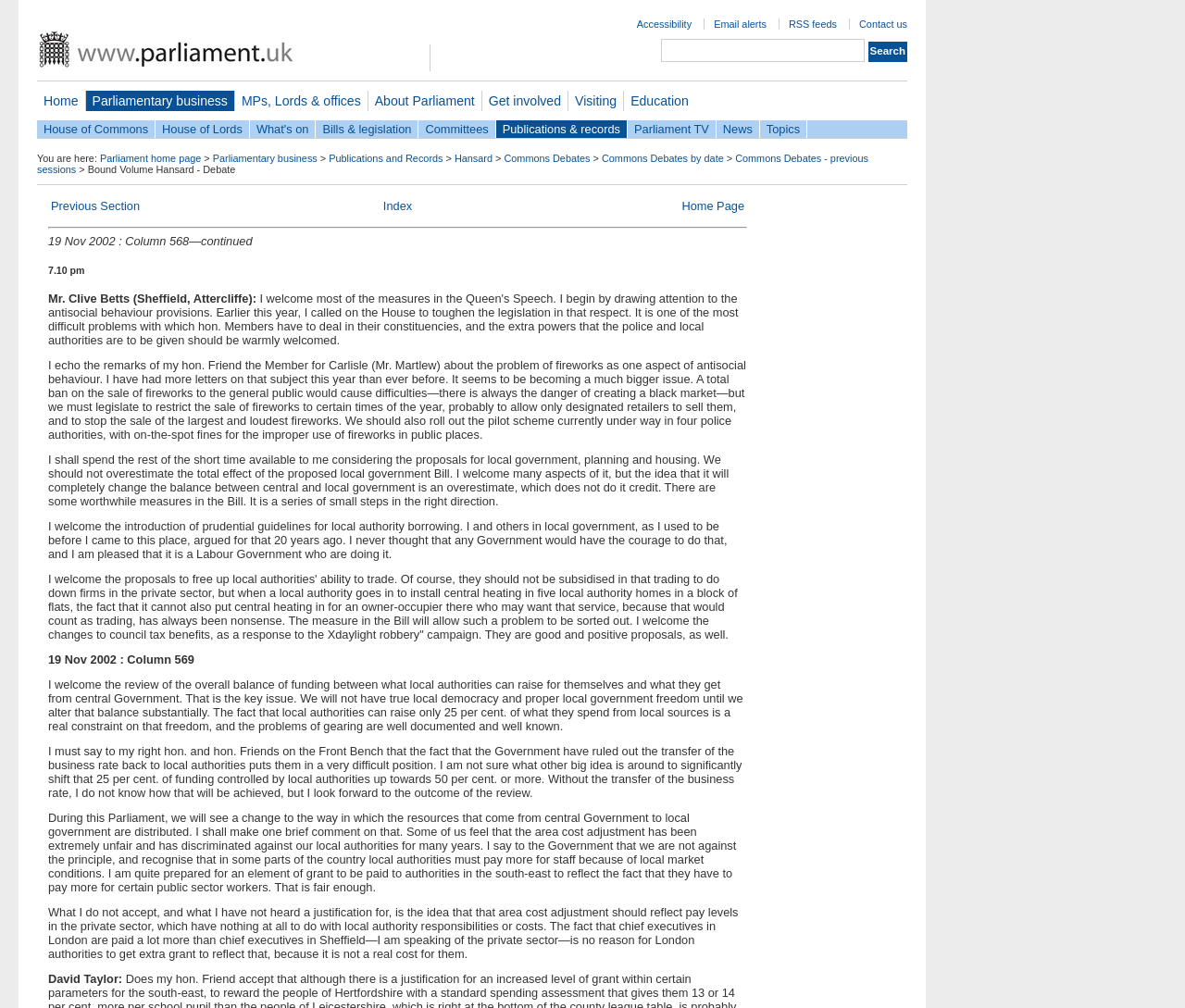What is the purpose of the 'Search' button?
Provide a well-explained and detailed answer to the question.

I found a button element with the text 'Search' and a textbox element next to it, which suggests that the purpose of the button is to search the website.